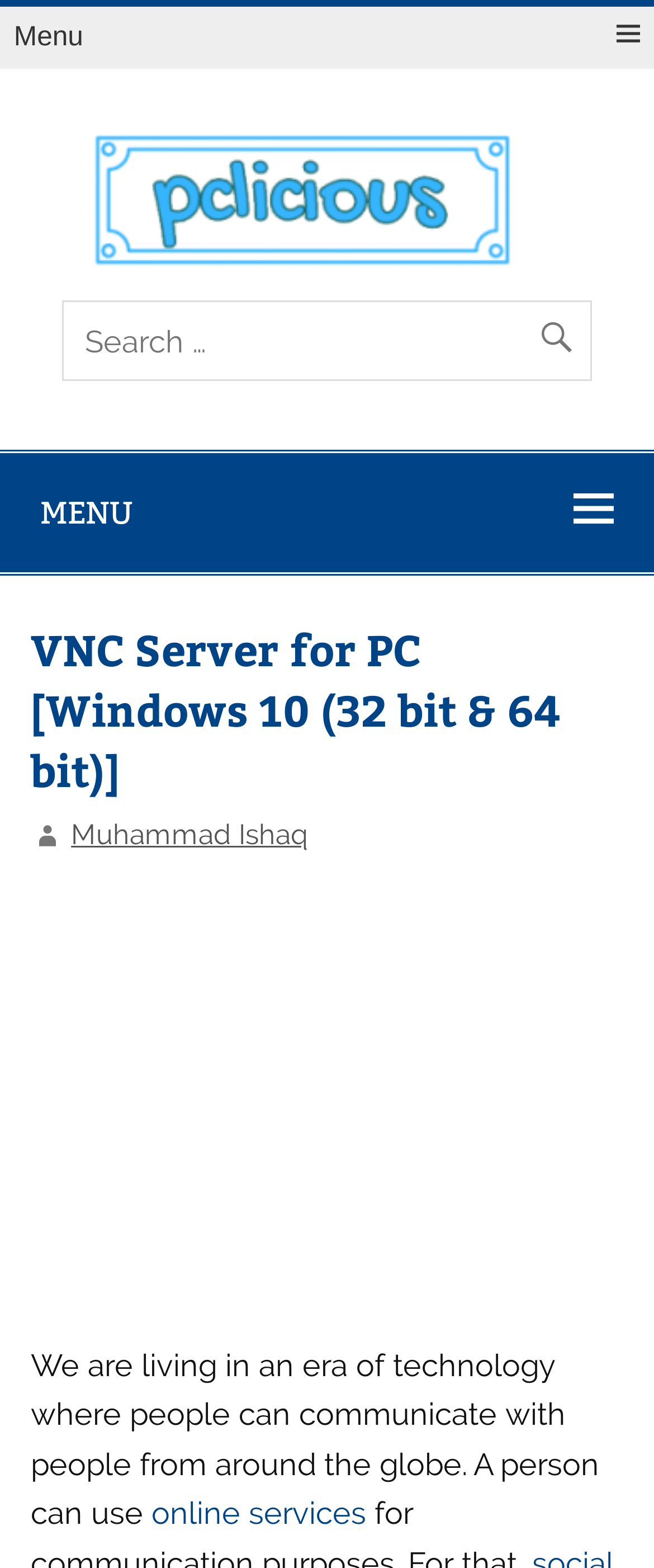Find the bounding box coordinates for the HTML element described as: "name="s" placeholder="Search …"". The coordinates should consist of four float values between 0 and 1, i.e., [left, top, right, bottom].

[0.094, 0.191, 0.906, 0.243]